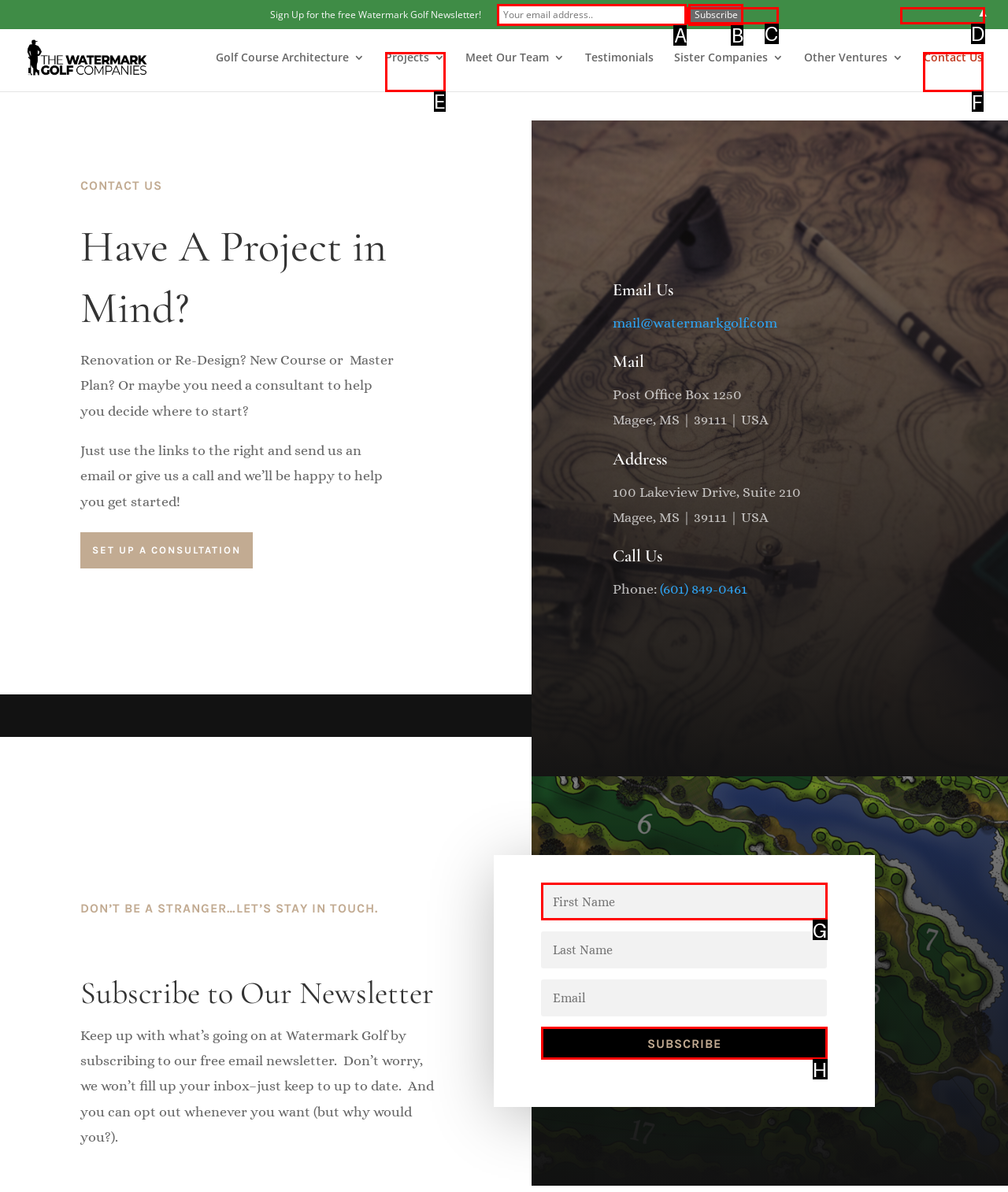Identify the letter of the option to click in order to Click on EndGame. Answer with the letter directly.

None